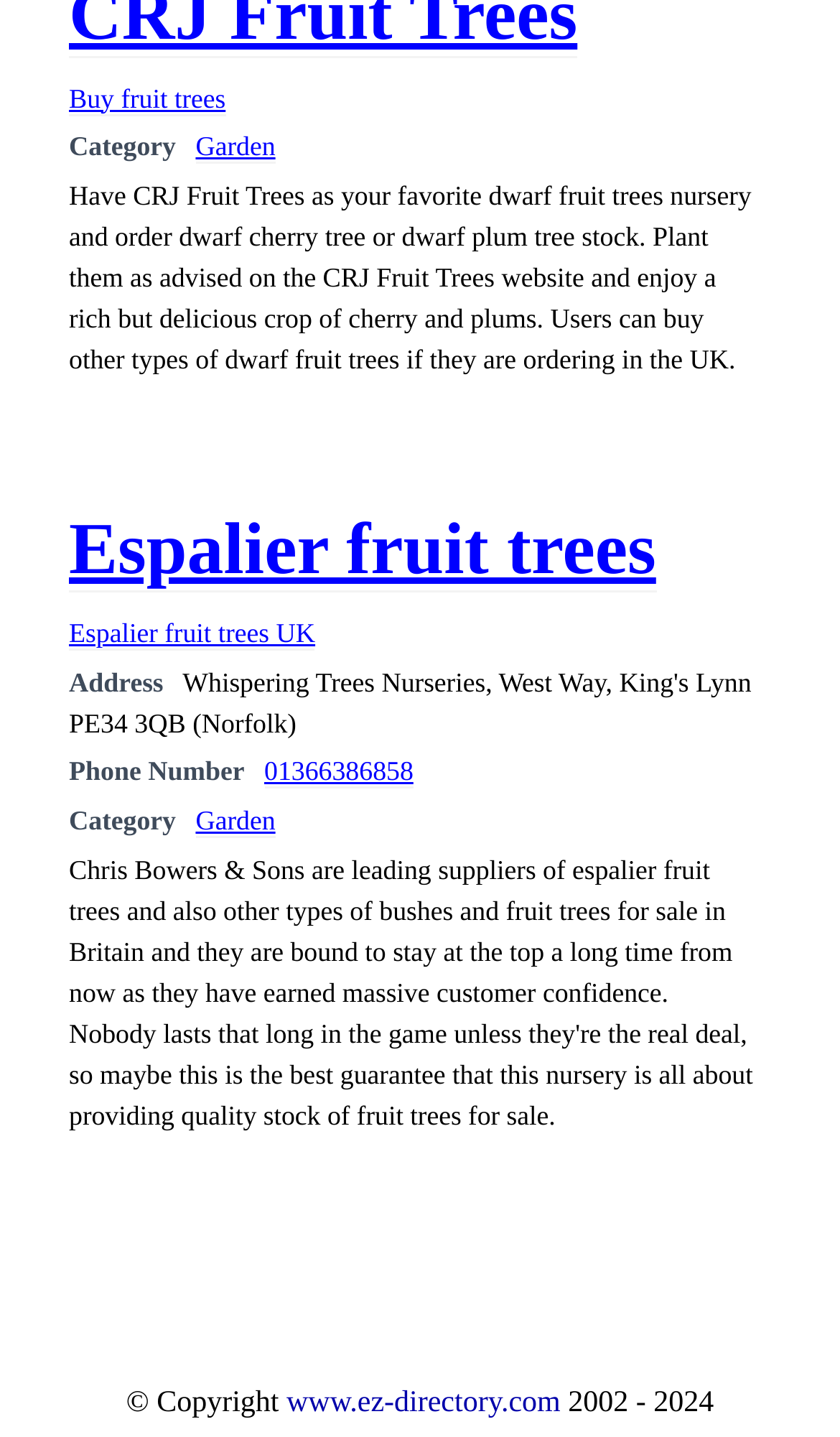Given the element description Espalier fruit trees UK, identify the bounding box coordinates for the UI element on the webpage screenshot. The format should be (top-left x, top-left y, bottom-right x, bottom-right y), with values between 0 and 1.

[0.082, 0.43, 0.375, 0.452]